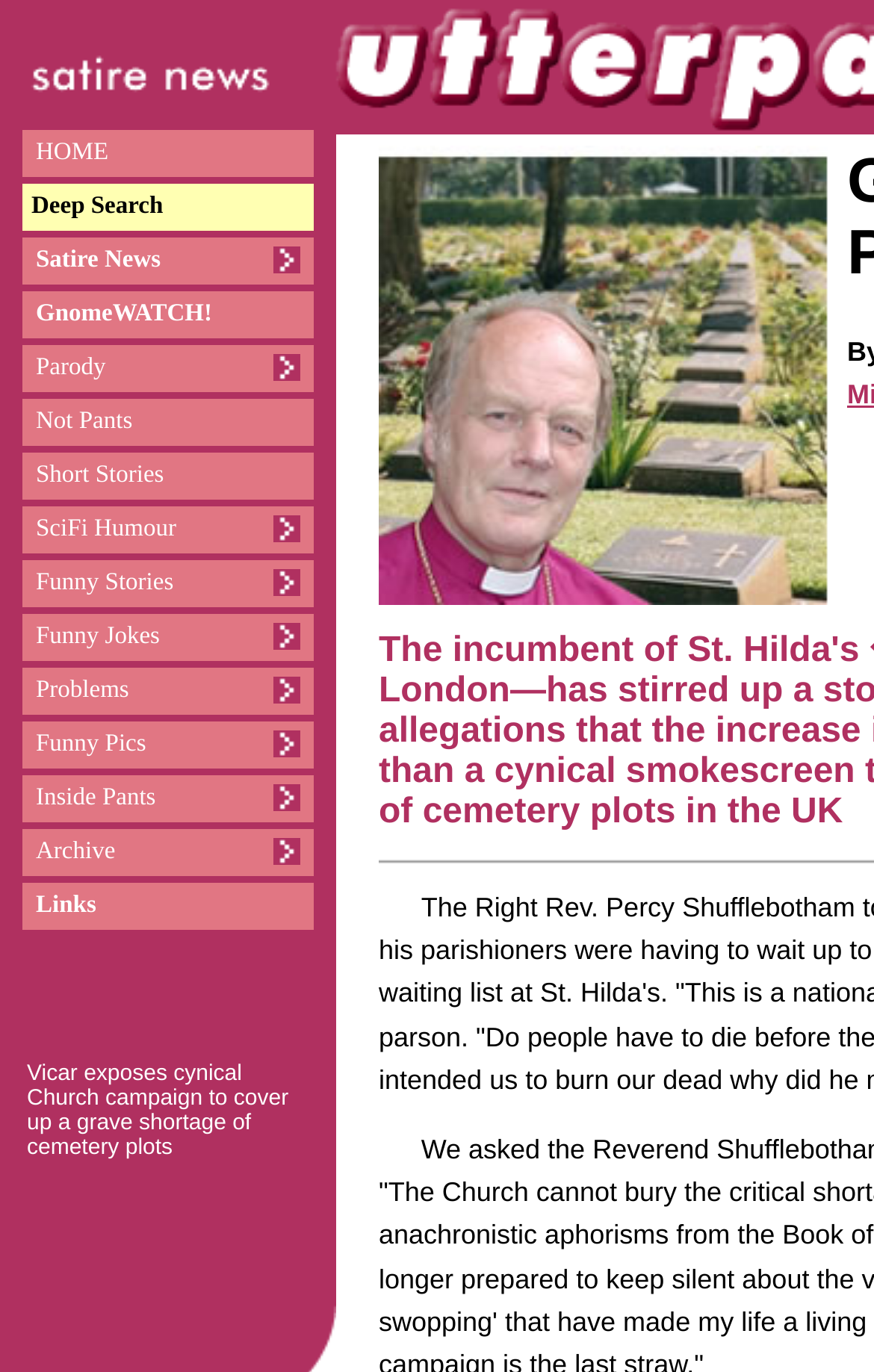How many images are on the webpage?
Your answer should be a single word or phrase derived from the screenshot.

11